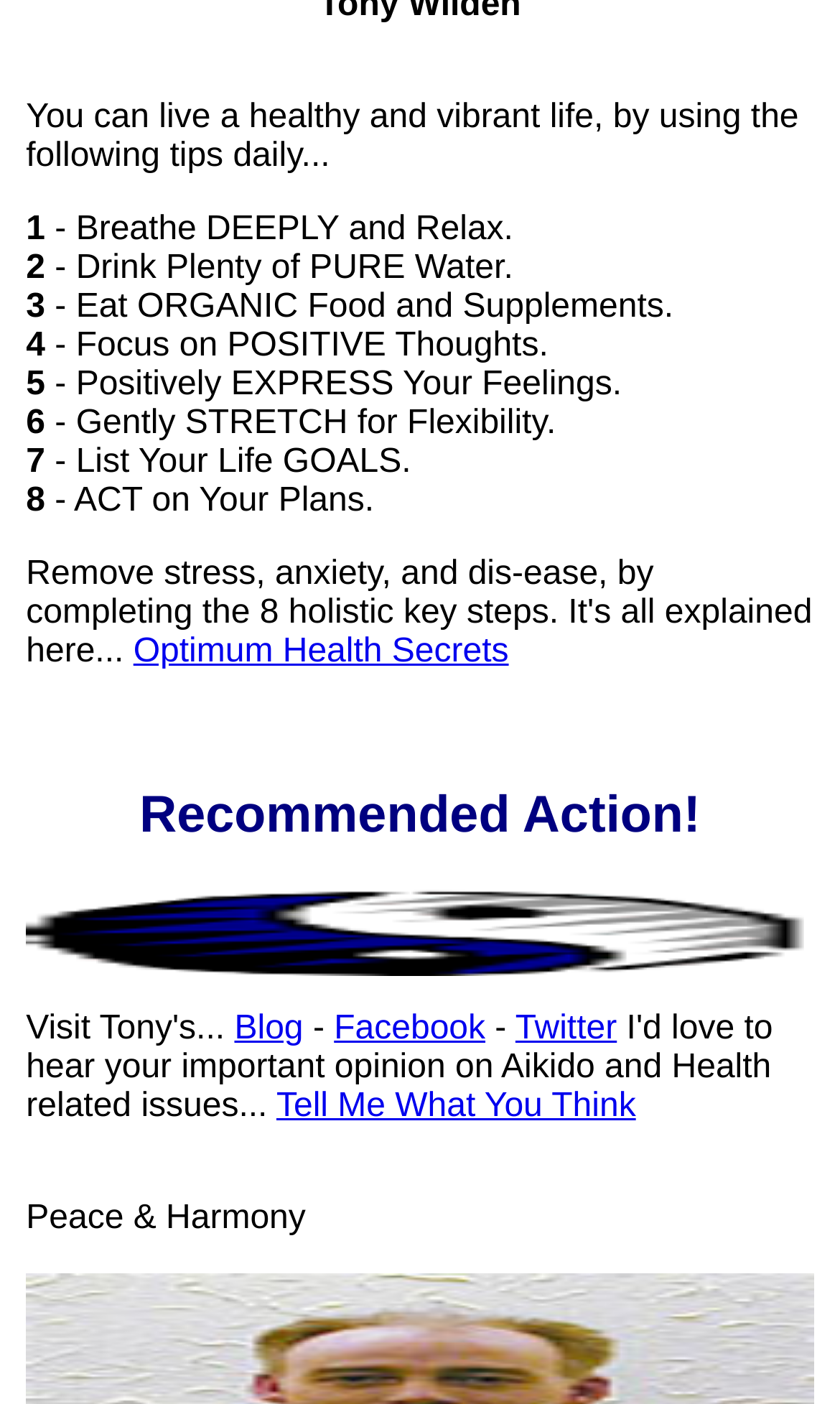Provide a one-word or short-phrase response to the question:
What is the recommended action?

Optimum Health Secrets